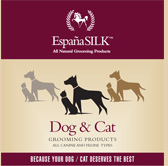Describe every aspect of the image in detail.

The image showcases the branding for España SILK, a line of all-natural grooming products tailored specifically for both dogs and cats. The design prominently features the text "Dog & Cat GROOMING PRODUCTS" centrally displayed, indicating a focus on pets of all types within that category. Complementing this, silhouettes of various canine and feline figures can be seen in shades of gray, suggesting diversity in breeds and species, reinforcing that these products accommodate all canine and feline types. The background is a warm beige contrasted by a maroon border, which adds elegance to the overall design. At the top, the España SILK logo, accompanied by the phrase "All Natural Grooming Products," emphasizes the brand's commitment to using natural ingredients for the well-being of pets. Below, a tagline reads, "BECAUSE YOUR DOG / CAT DESERVES THE BEST," underscoring the premium quality and care associated with the products.